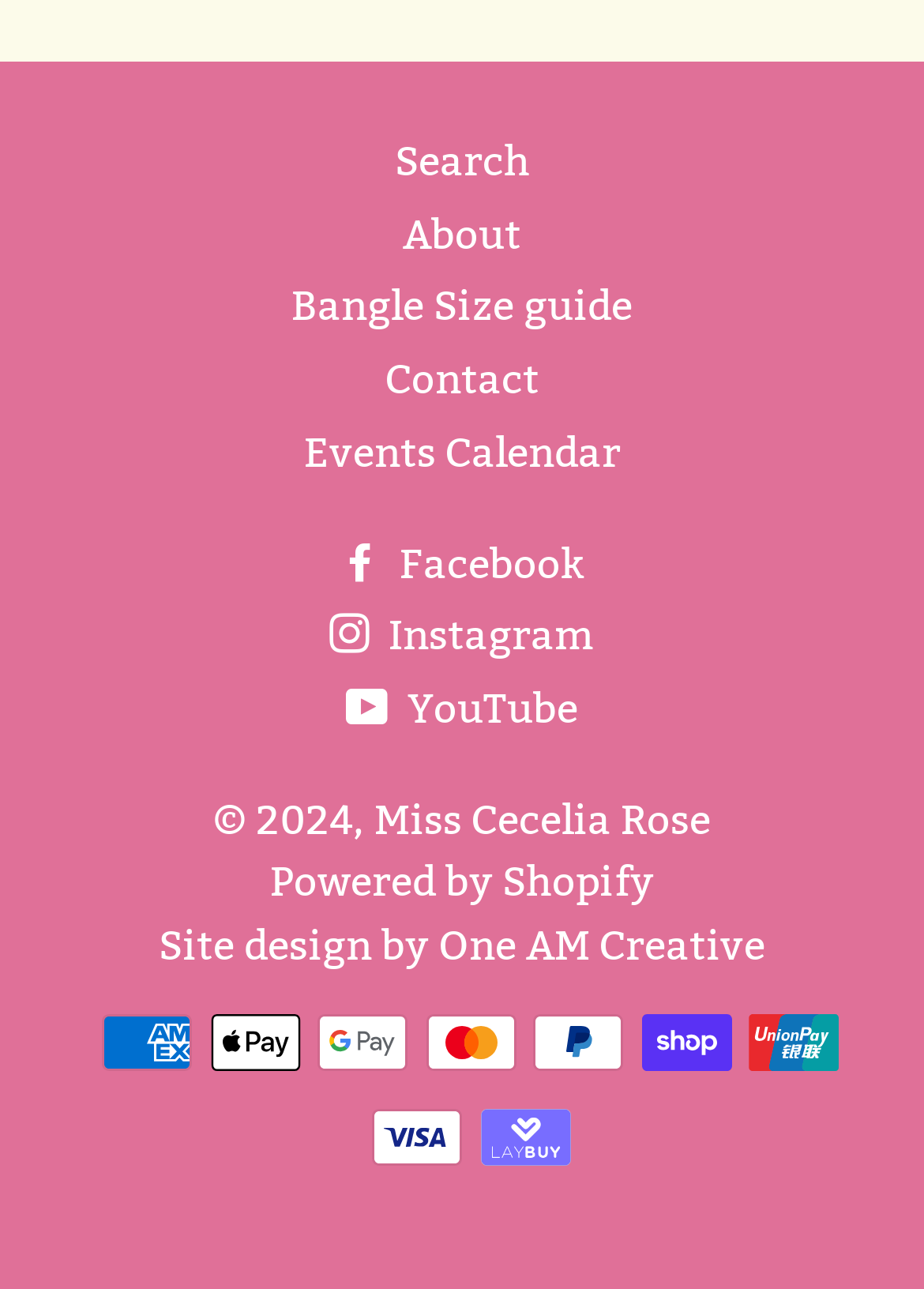Carefully observe the image and respond to the question with a detailed answer:
How many social media links are present?

The social media links are Facebook, Instagram, and YouTube, which are located at the bottom of the webpage. These links are represented by their respective icons.